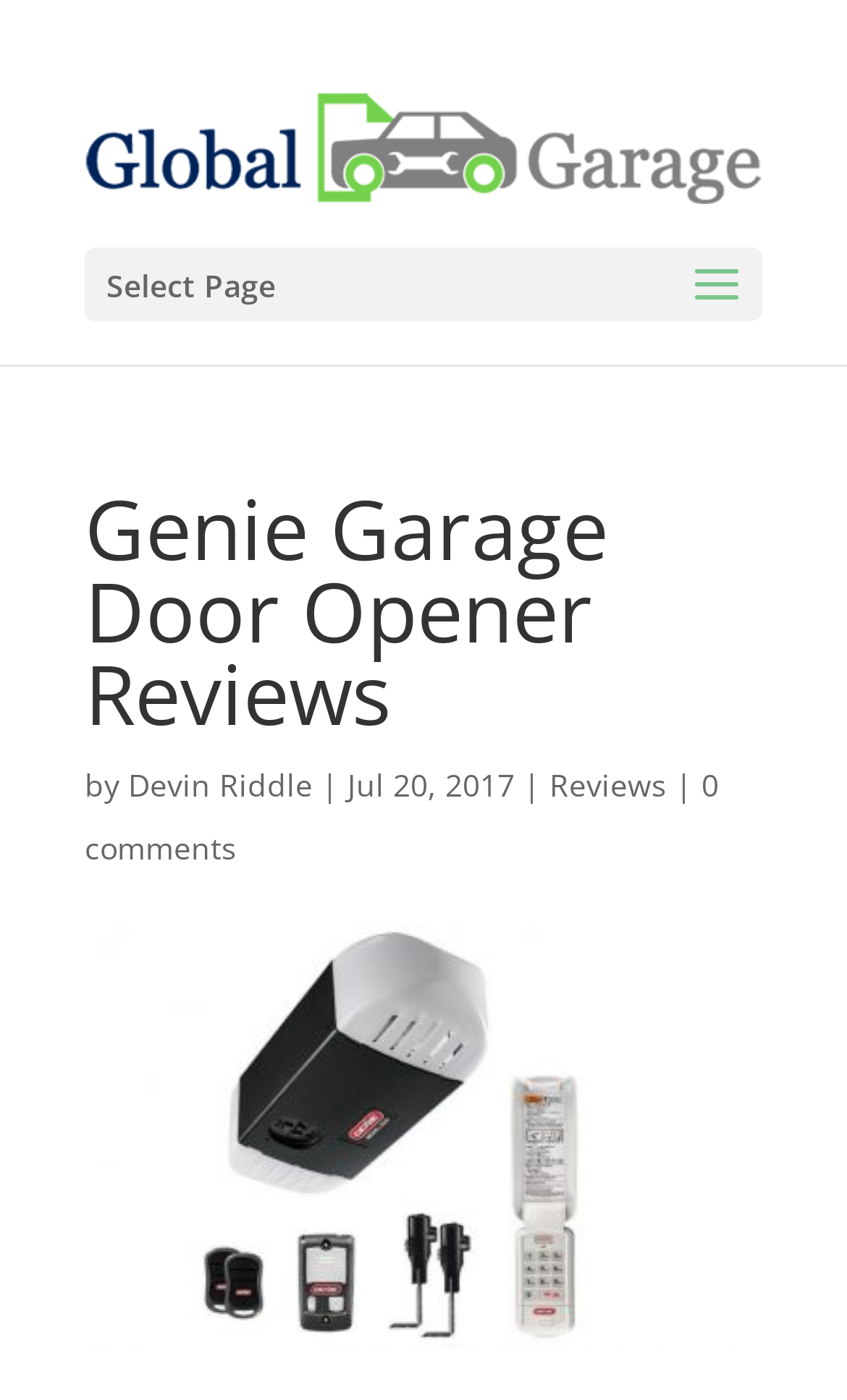Given the description Reviews, predict the bounding box coordinates of the UI element. Ensure the coordinates are in the format (top-left x, top-left y, bottom-right x, bottom-right y) and all values are between 0 and 1.

[0.649, 0.546, 0.787, 0.575]